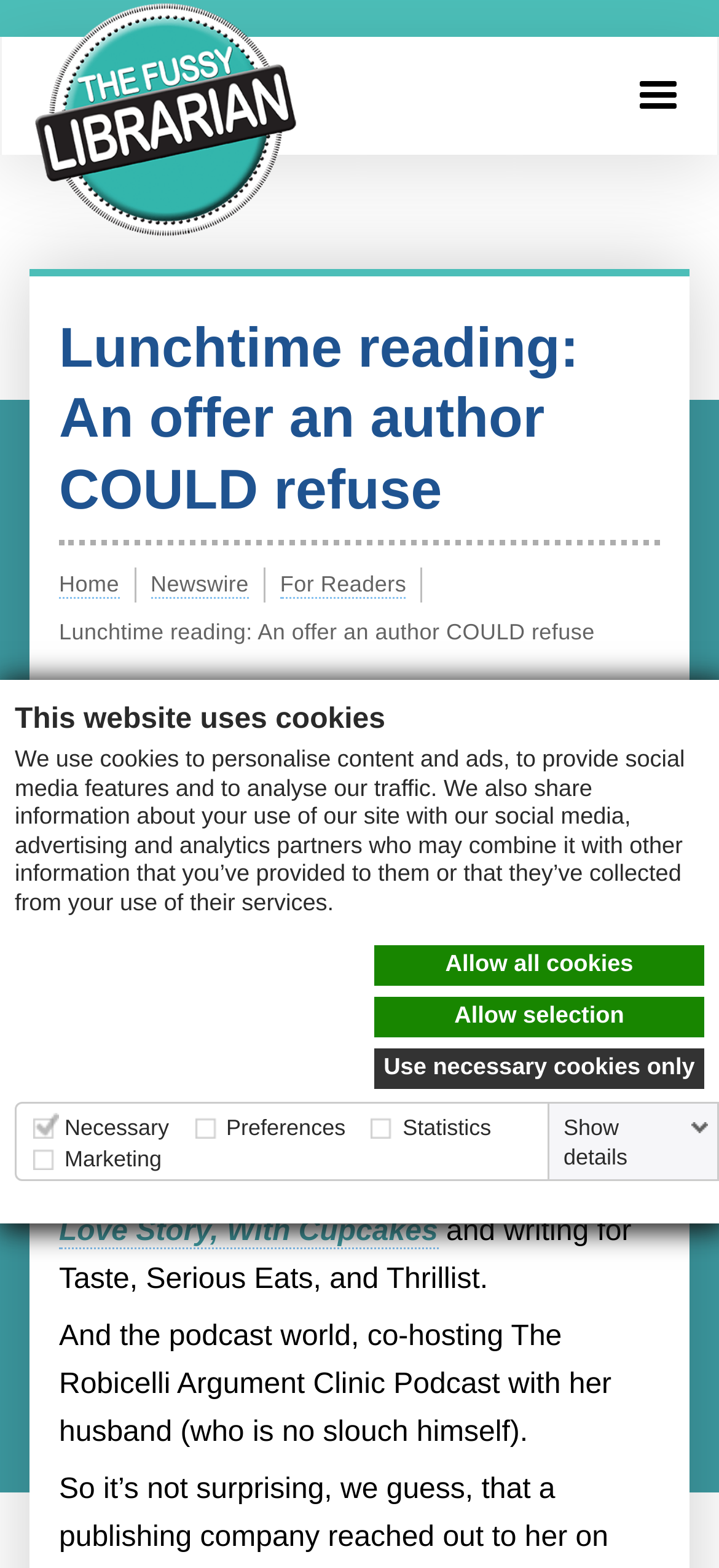Using the image as a reference, answer the following question in as much detail as possible:
Who is the author of the article 'Lunchtime reading: An offer an author COULD refuse'?

I found the answer by reading the text content of the webpage, specifically the sentence 'Posted on July 11, 2019 at 12:00 PM by Sadye Scott-Hainchek' which mentions the author's name.